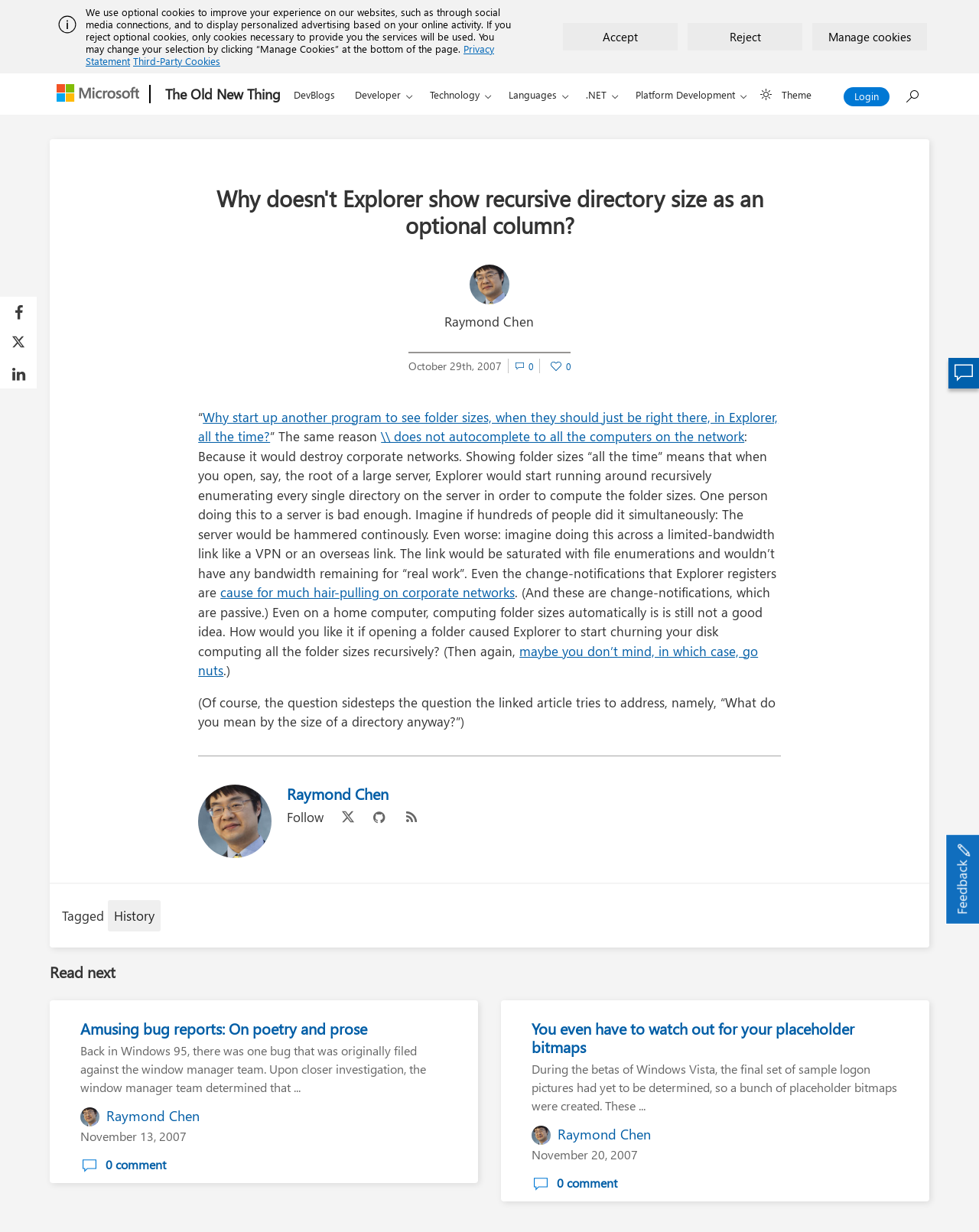Pinpoint the bounding box coordinates for the area that should be clicked to perform the following instruction: "Read the article 'Why start up another program to see folder sizes, when they should just be right there, in Explorer, all the time?'".

[0.202, 0.331, 0.795, 0.361]